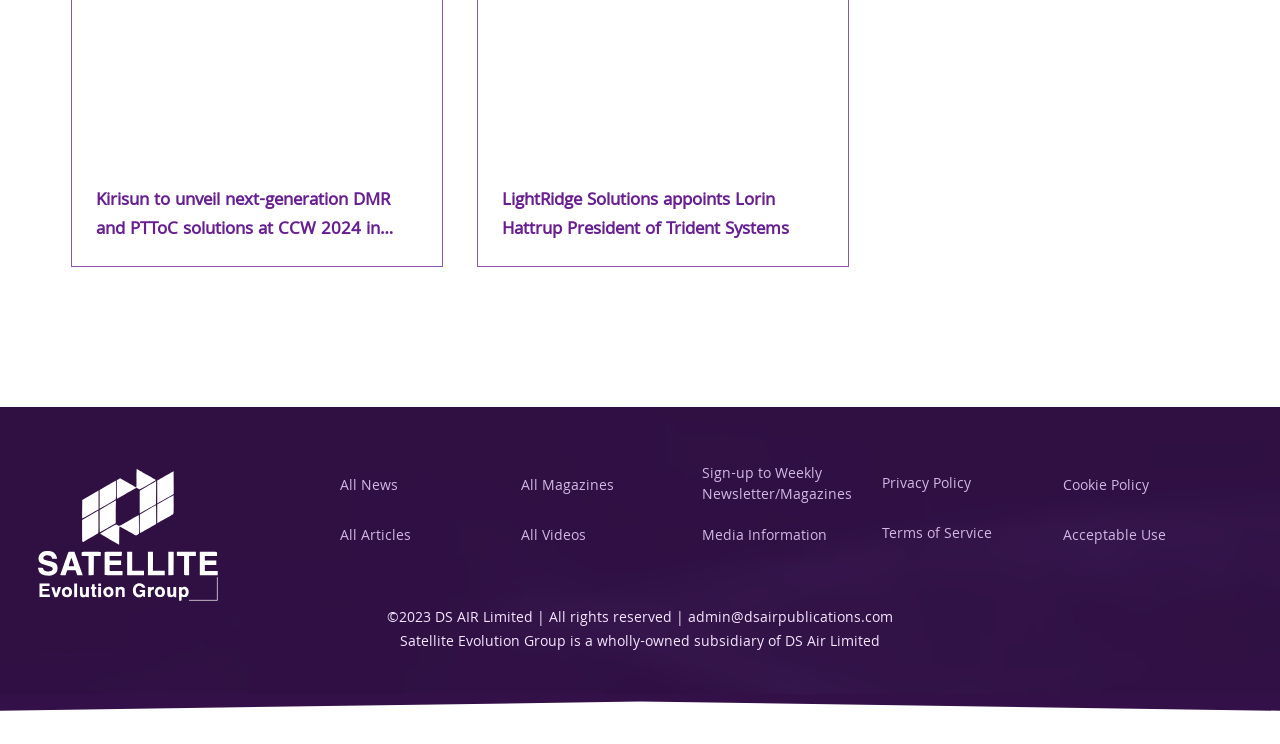Locate the bounding box coordinates of the area to click to fulfill this instruction: "Search for products". The bounding box should be presented as four float numbers between 0 and 1, in the order [left, top, right, bottom].

None